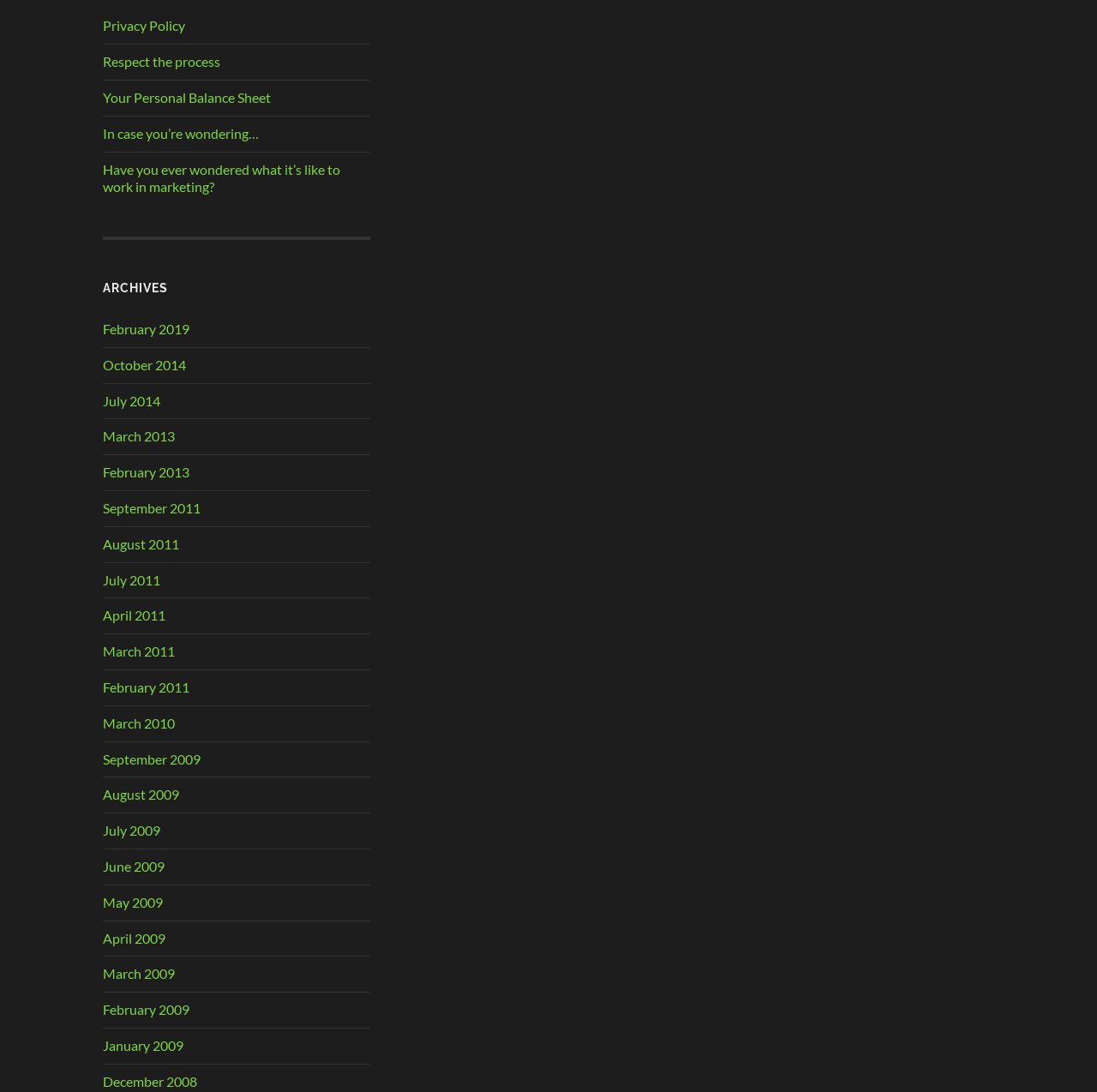Predict the bounding box coordinates of the area that should be clicked to accomplish the following instruction: "Check archives from January 2009". The bounding box coordinates should consist of four float numbers between 0 and 1, i.e., [left, top, right, bottom].

[0.094, 0.95, 0.167, 0.965]